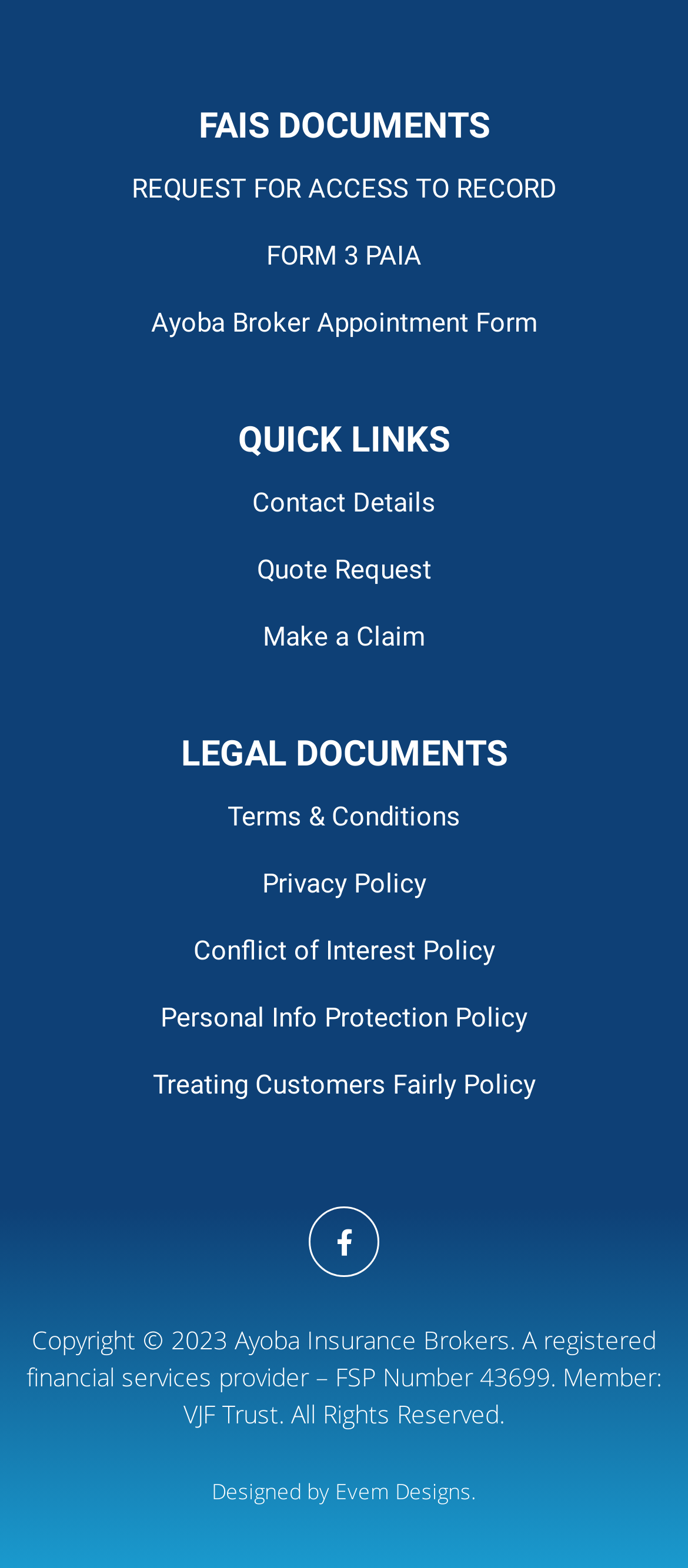Who designed the webpage?
Please provide a single word or phrase as your answer based on the image.

Evem Designs